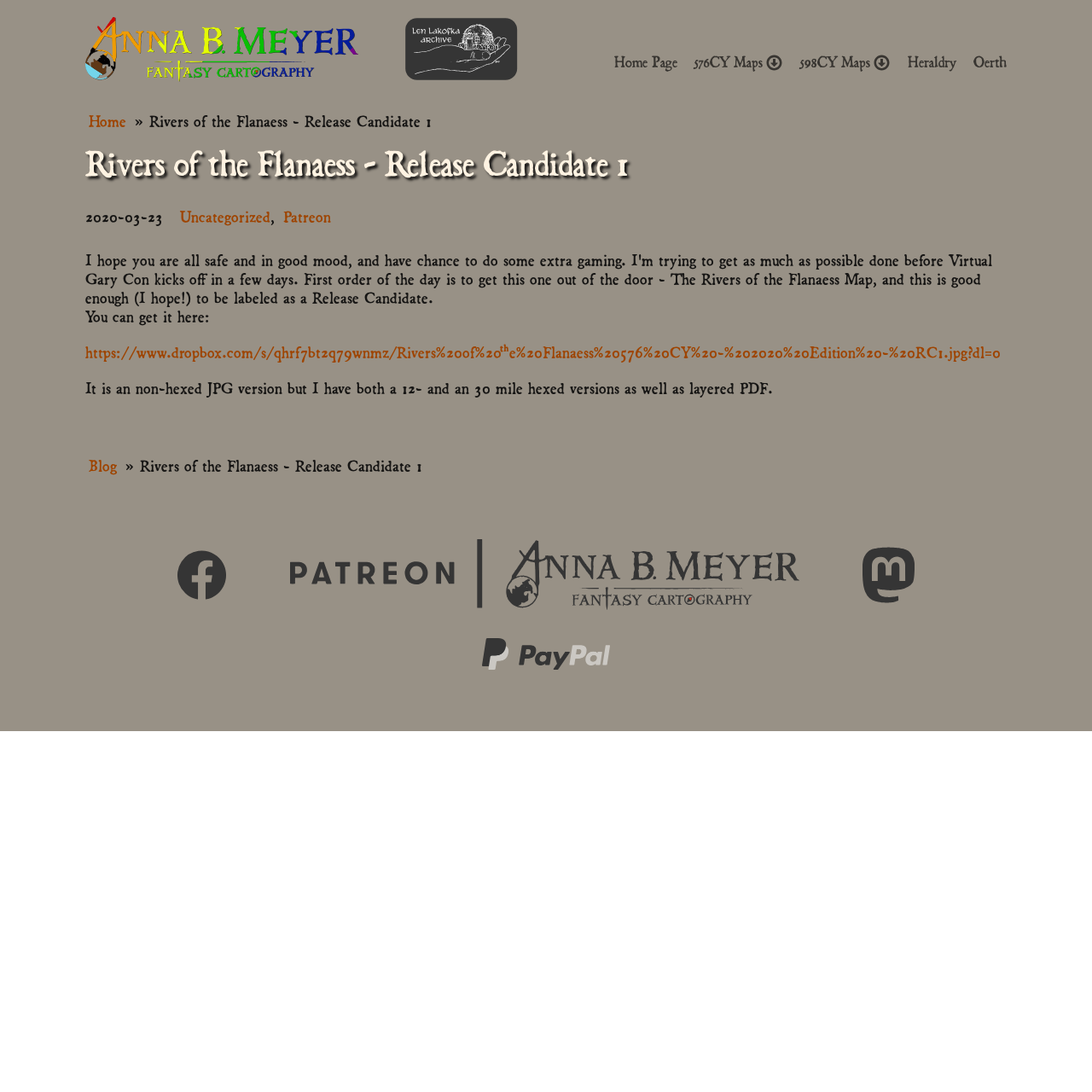Find the coordinates for the bounding box of the element with this description: "Heraldry".

[0.816, 0.048, 0.876, 0.066]